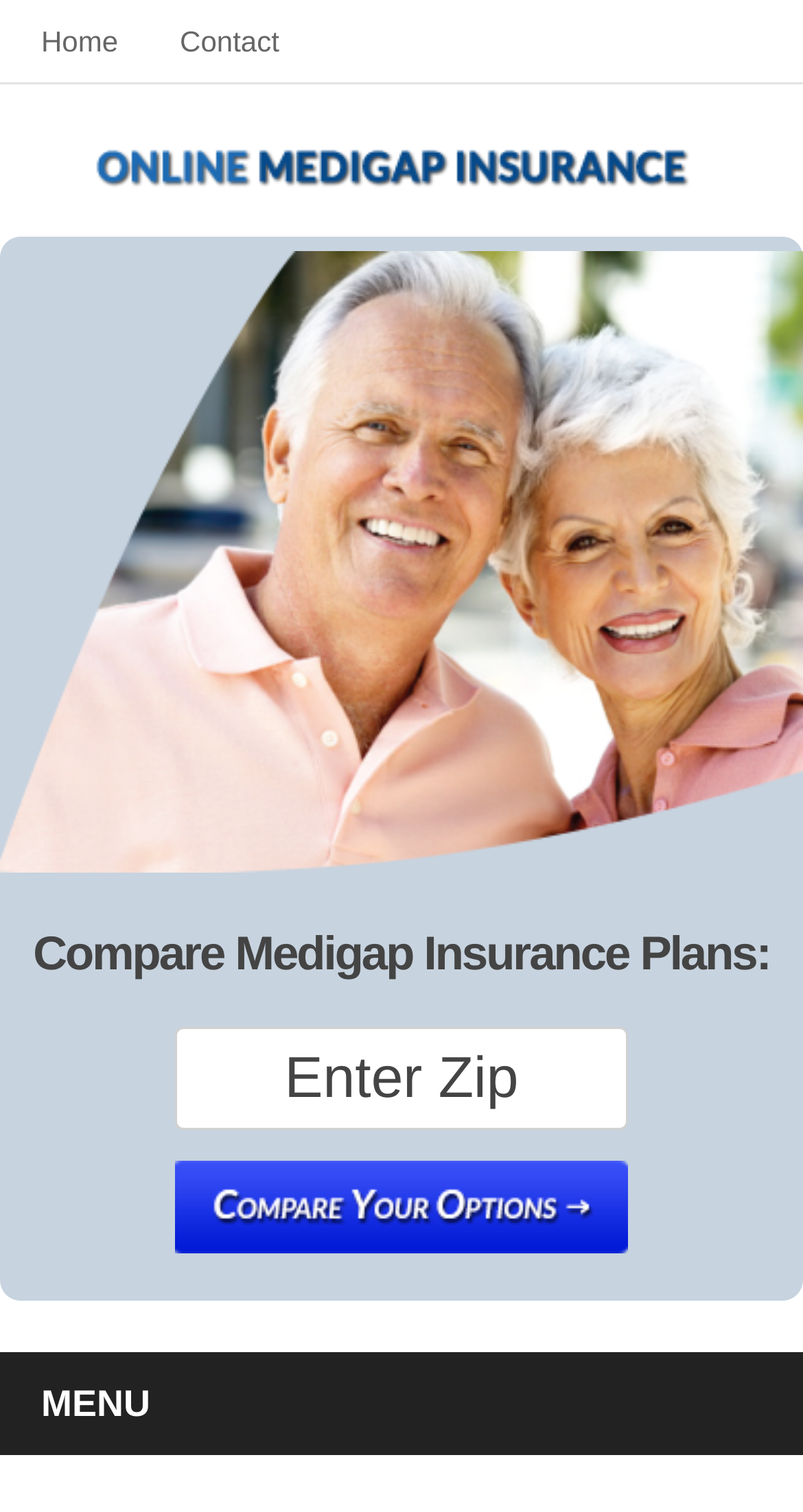How many links are in the top navigation bar?
Based on the image, give a concise answer in the form of a single word or short phrase.

2